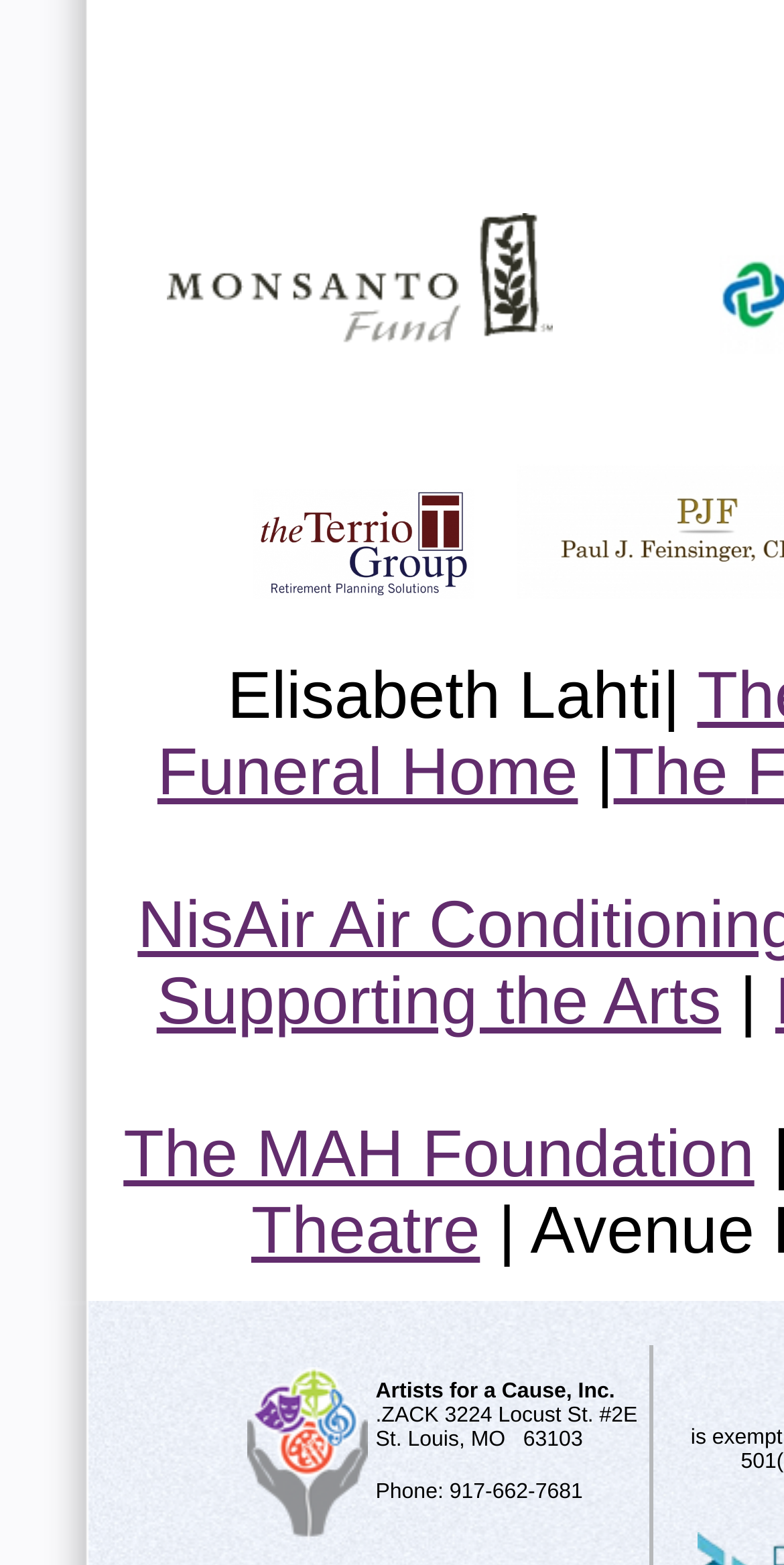What is the name of the foundation?
Could you answer the question in a detailed manner, providing as much information as possible?

I found the name 'The MAH Foundation' in the link element with bounding box coordinates [0.157, 0.713, 0.962, 0.76], which suggests that it is the name of the foundation.